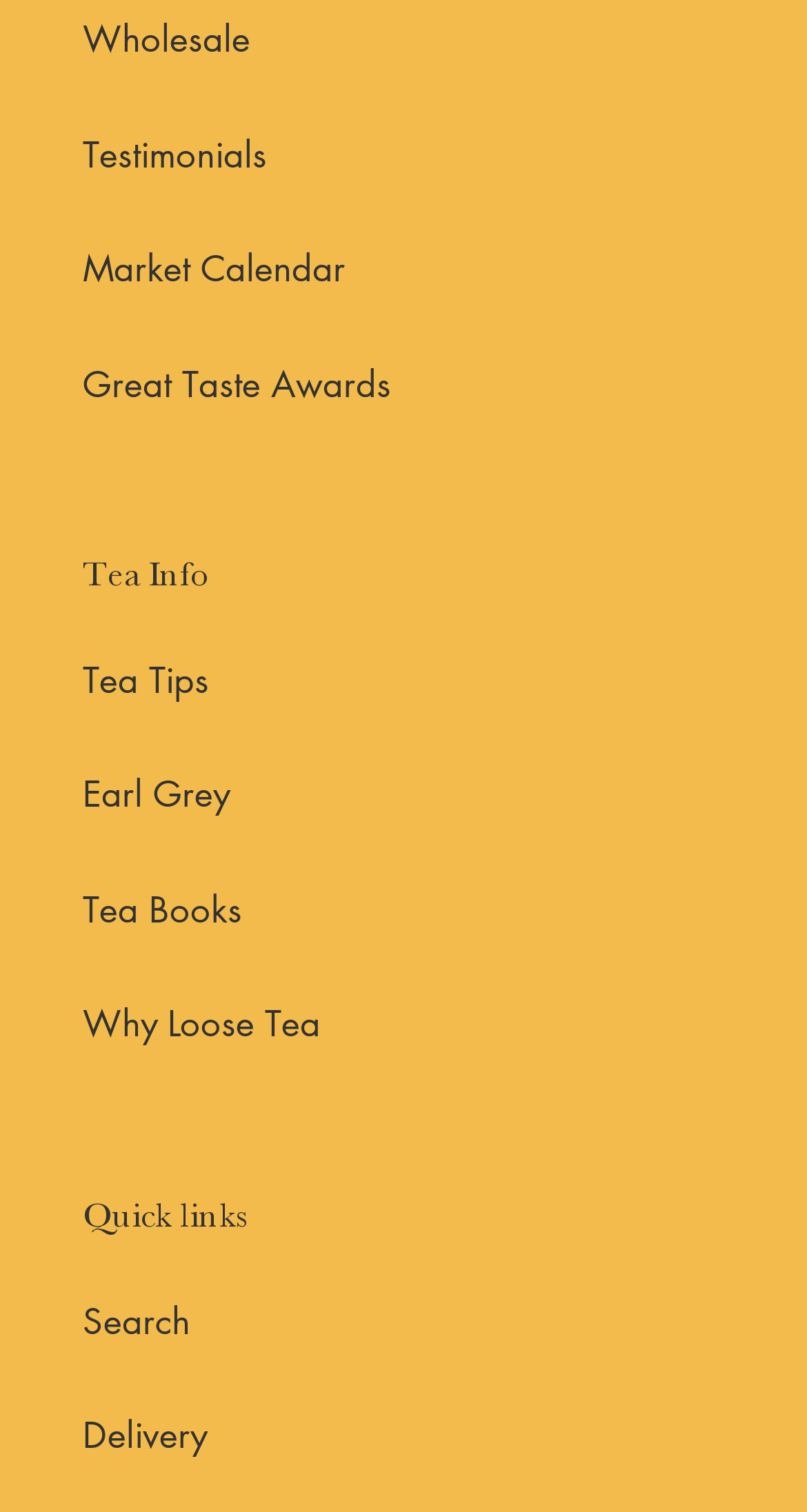Identify the bounding box coordinates for the region to click in order to carry out this instruction: "View wholesale information". Provide the coordinates using four float numbers between 0 and 1, formatted as [left, top, right, bottom].

[0.103, 0.01, 0.31, 0.041]